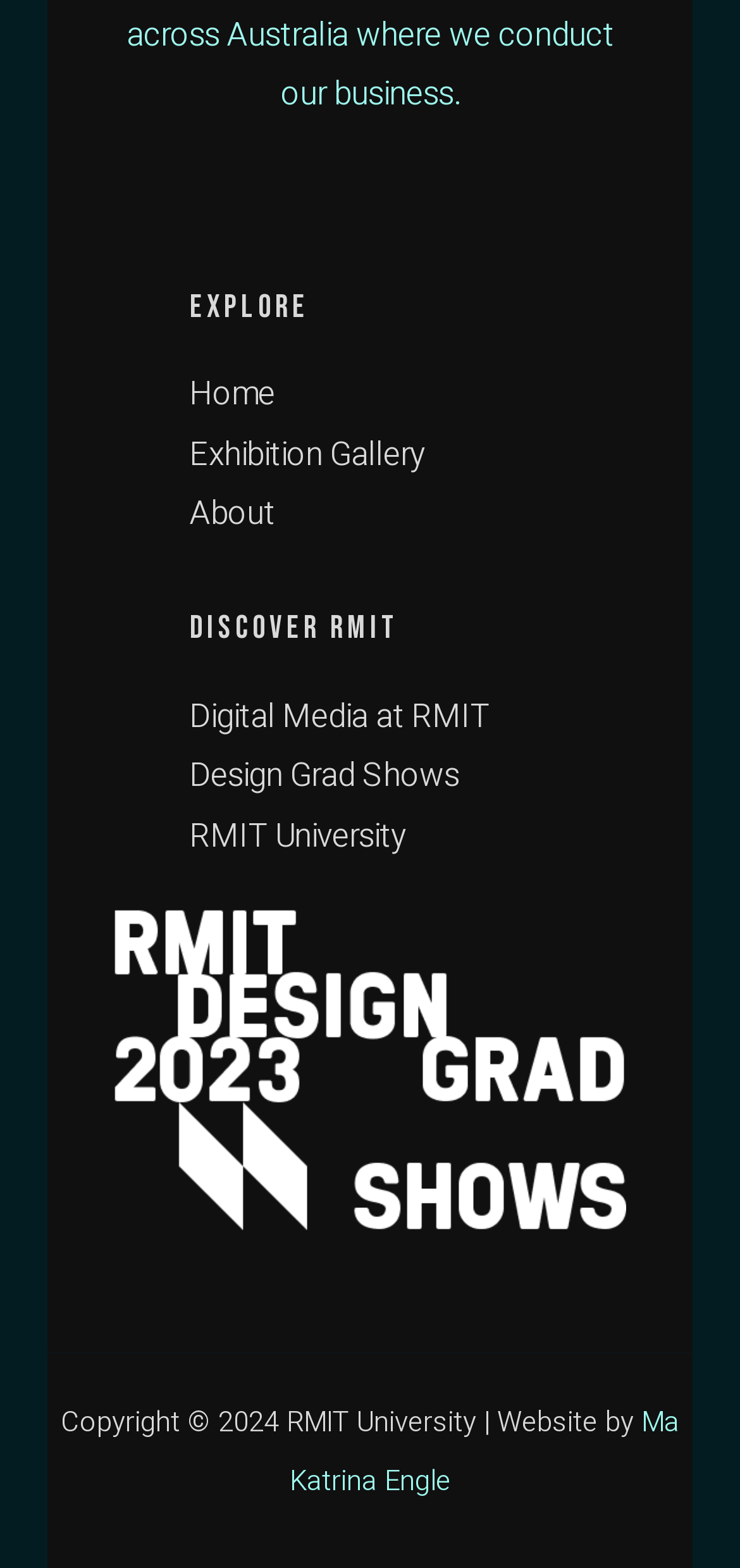Please provide the bounding box coordinate of the region that matches the element description: Exhibition Gallery. Coordinates should be in the format (top-left x, top-left y, bottom-right x, bottom-right y) and all values should be between 0 and 1.

[0.256, 0.275, 0.574, 0.305]